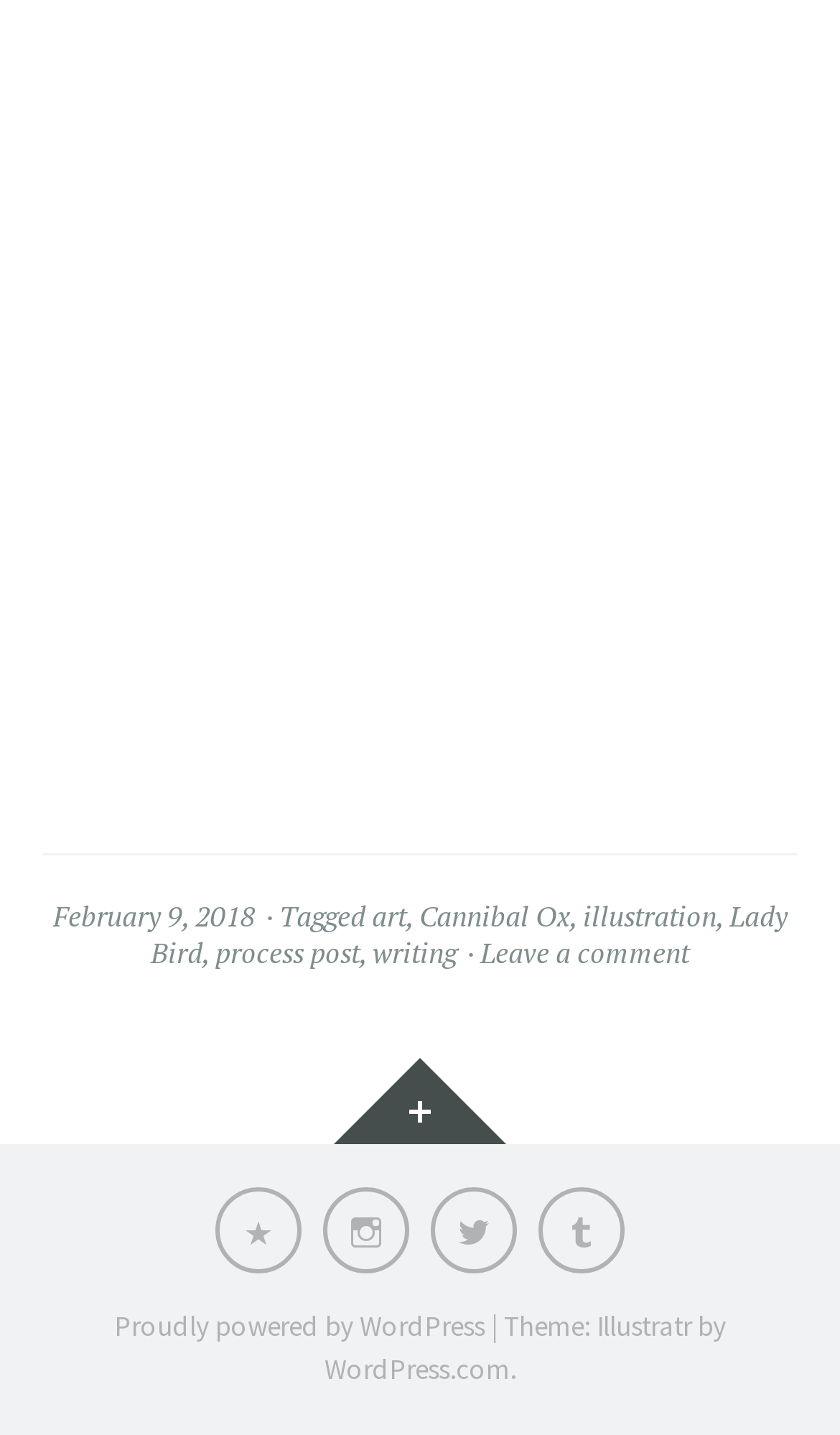Please give the bounding box coordinates of the area that should be clicked to fulfill the following instruction: "Support the author on Patreon". The coordinates should be in the format of four float numbers from 0 to 1, i.e., [left, top, right, bottom].

[0.256, 0.827, 0.359, 0.887]